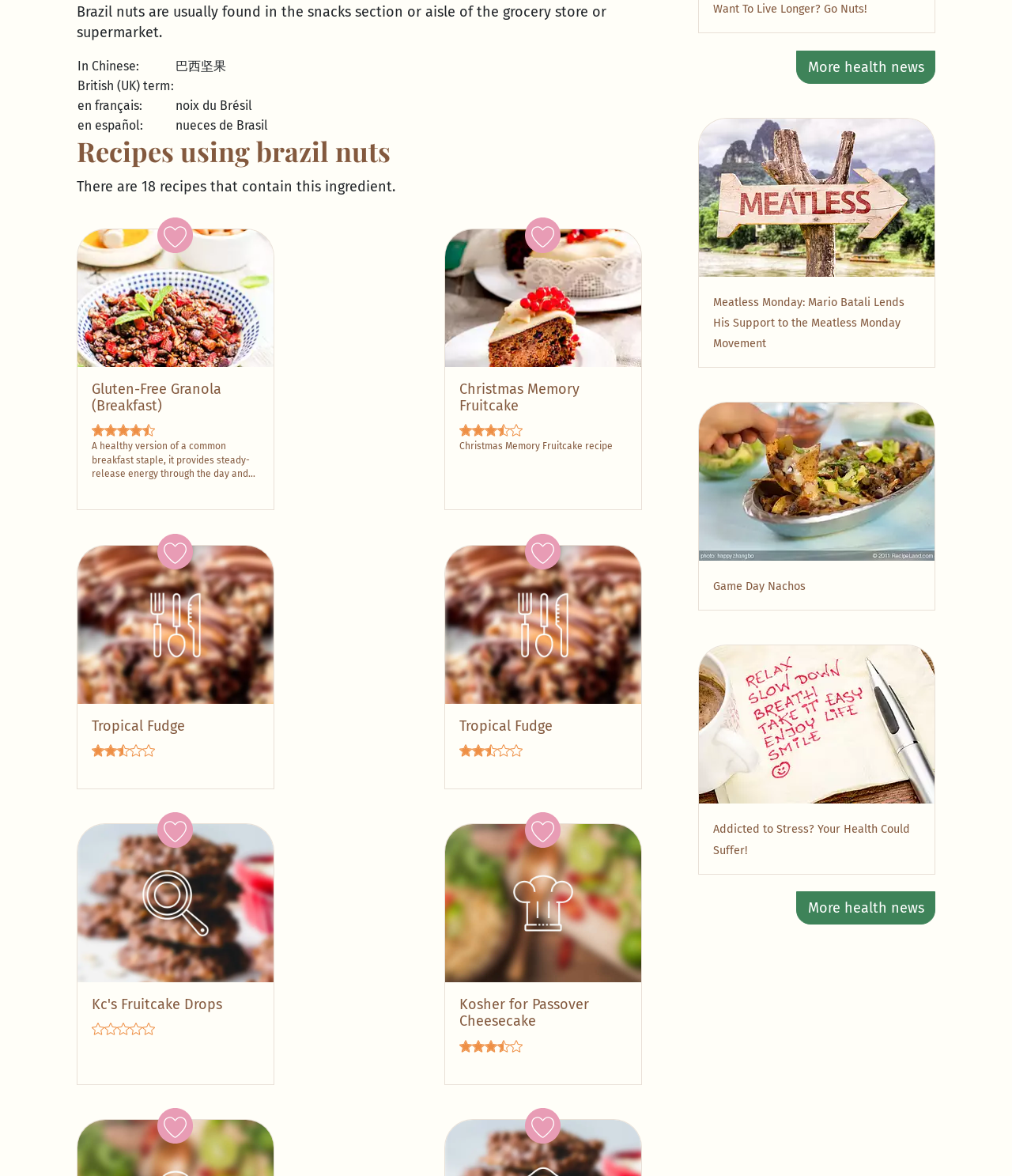Find the bounding box coordinates of the clickable area that will achieve the following instruction: "Read the recent post 'President Donald Trump and Article V. Restore the Republic.'".

None